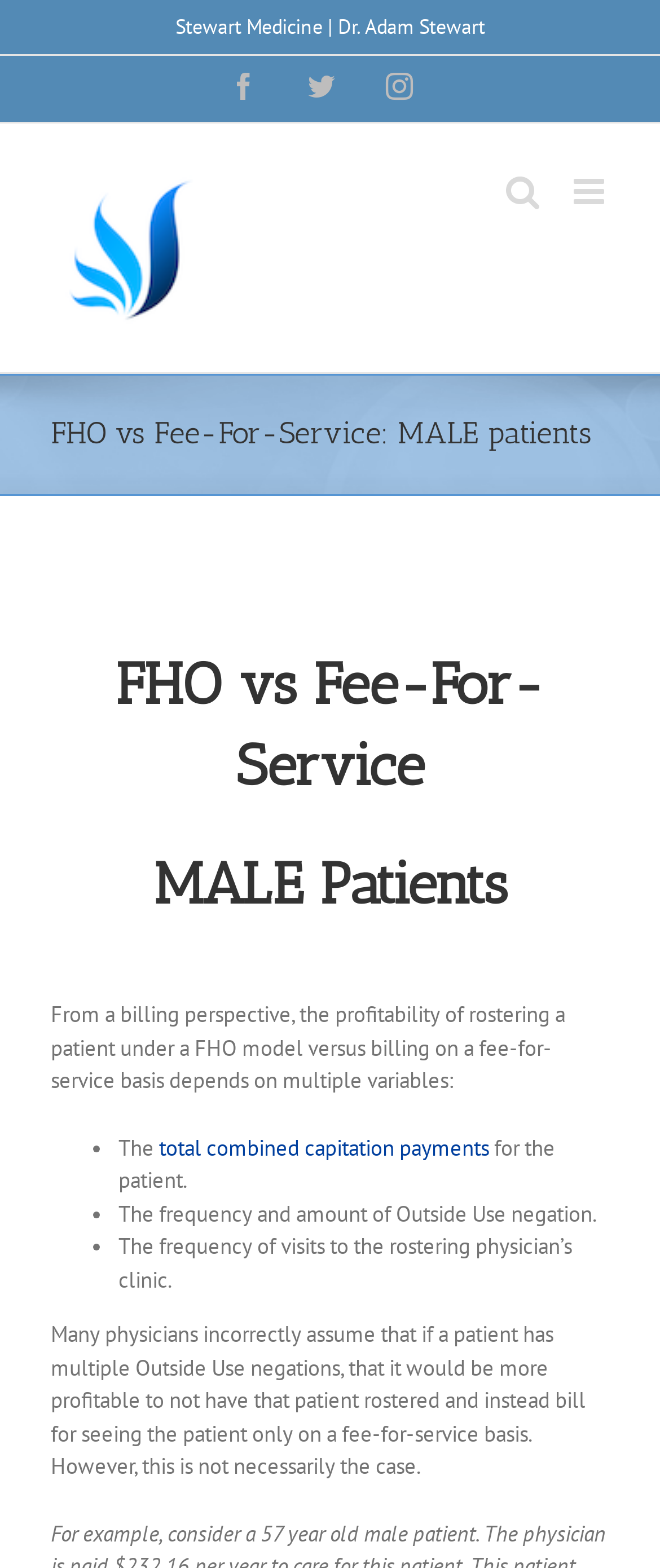What is the name of the doctor mentioned on this webpage?
Using the image provided, answer with just one word or phrase.

Dr. Adam Stewart